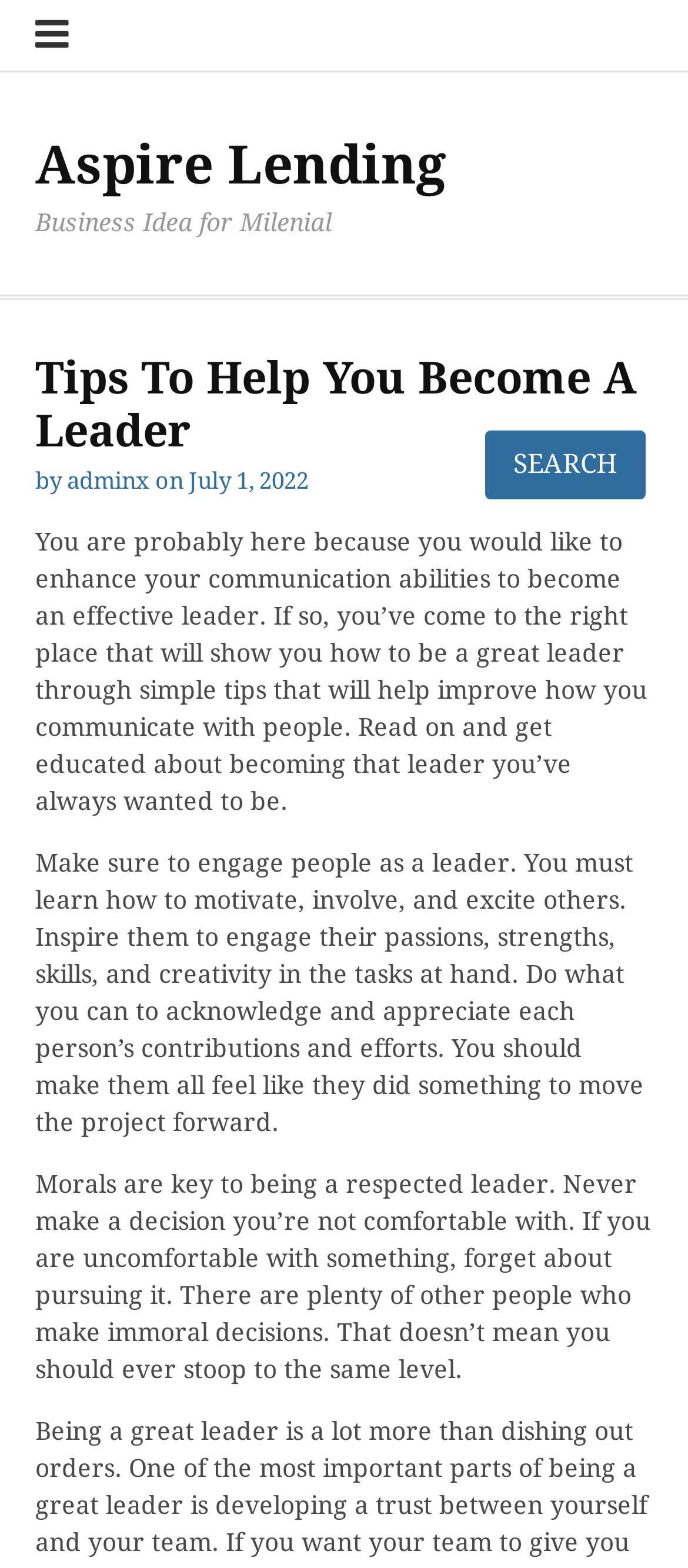What is important for a leader to have?
Answer the question with a detailed explanation, including all necessary information.

What is important for a leader to have can be determined by reading the static text 'Morals are key to being a respected leader. Never make a decision you’re not comfortable with. If you are uncomfortable with something, forget about pursuing it.' which indicates that having morals is important for a leader.